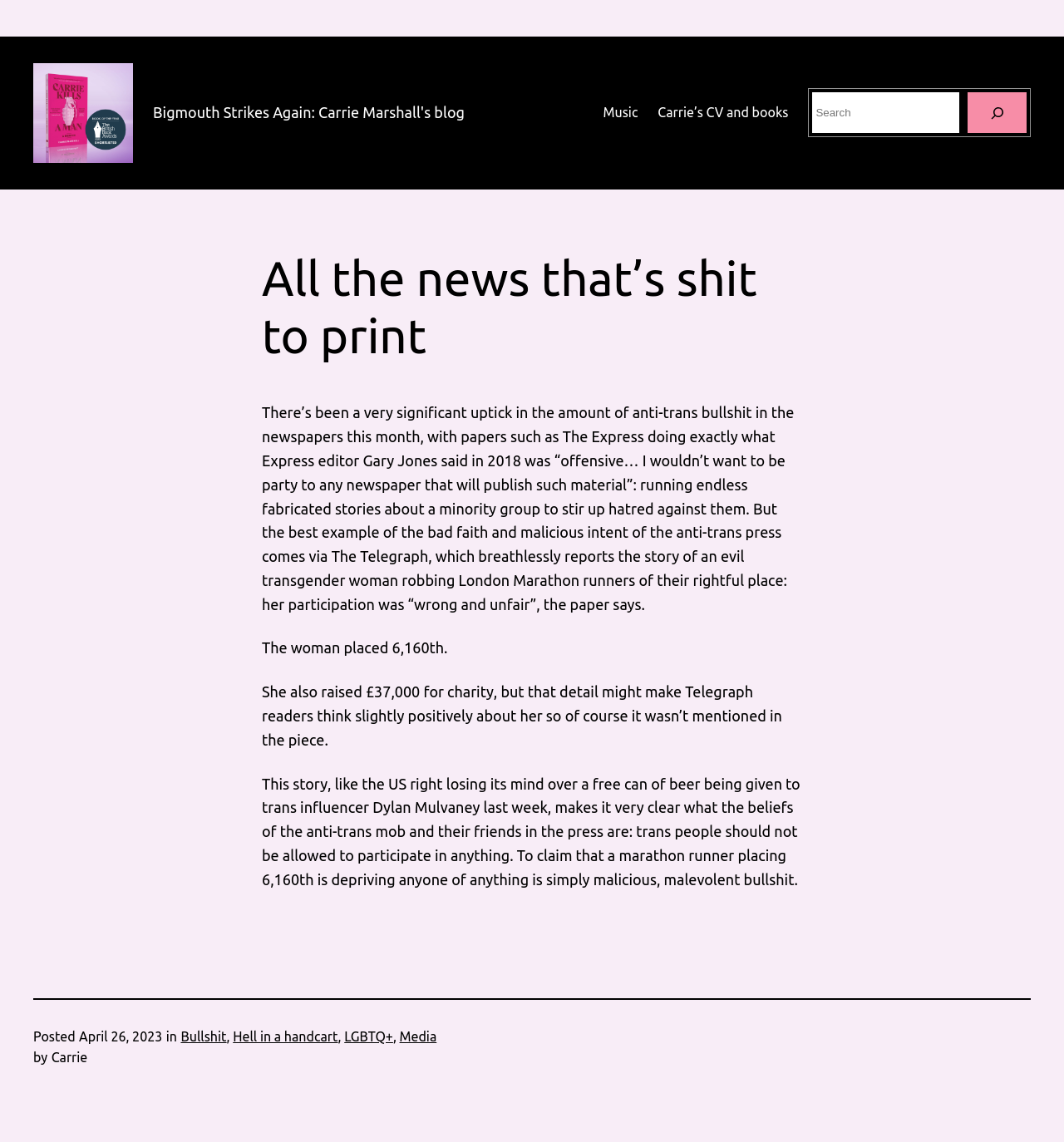Provide a short, one-word or phrase answer to the question below:
What is the category of the article 'Hell in a handcart'?

Bullshit